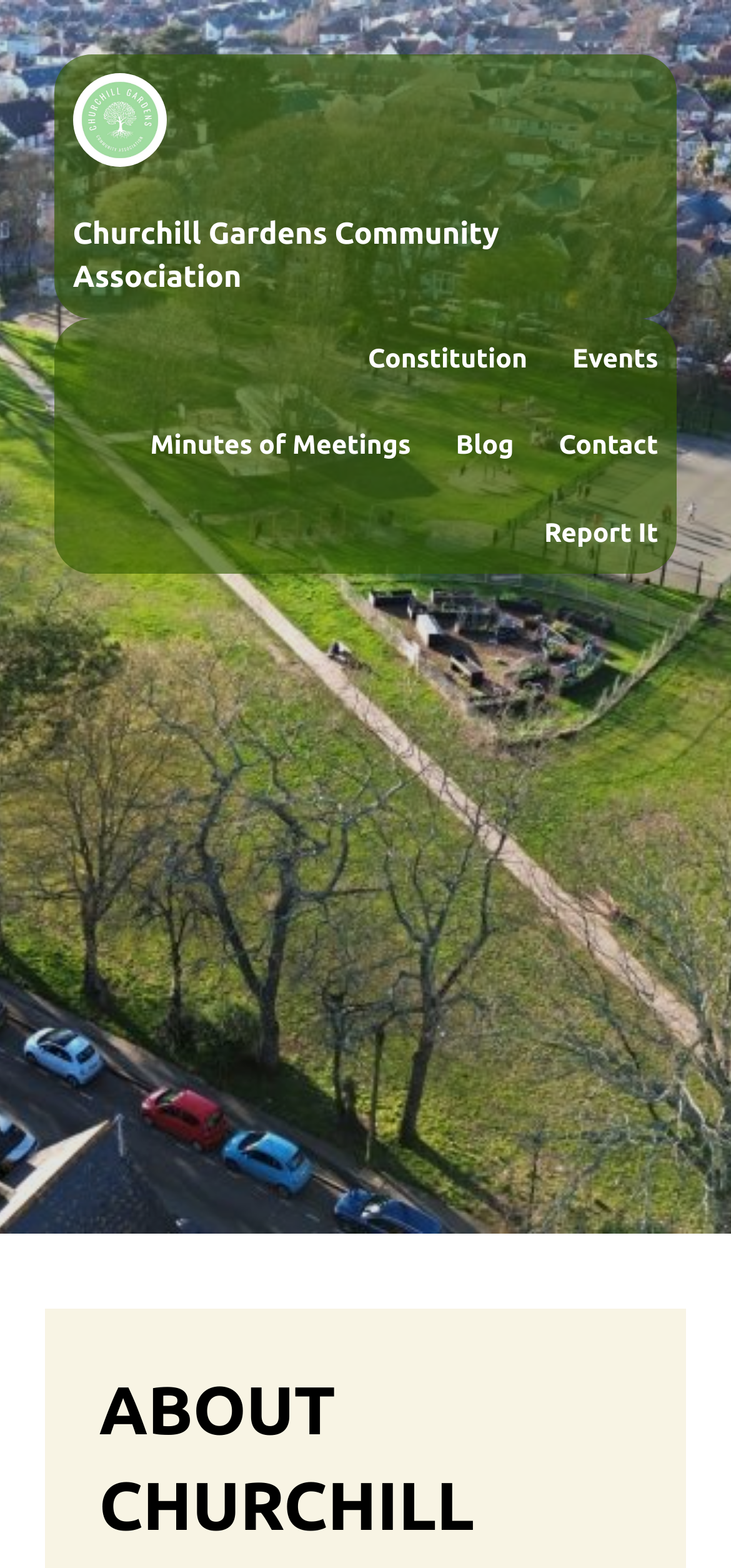From the screenshot, find the bounding box of the UI element matching this description: "Pulleys & Belts". Supply the bounding box coordinates in the form [left, top, right, bottom], each a float between 0 and 1.

None